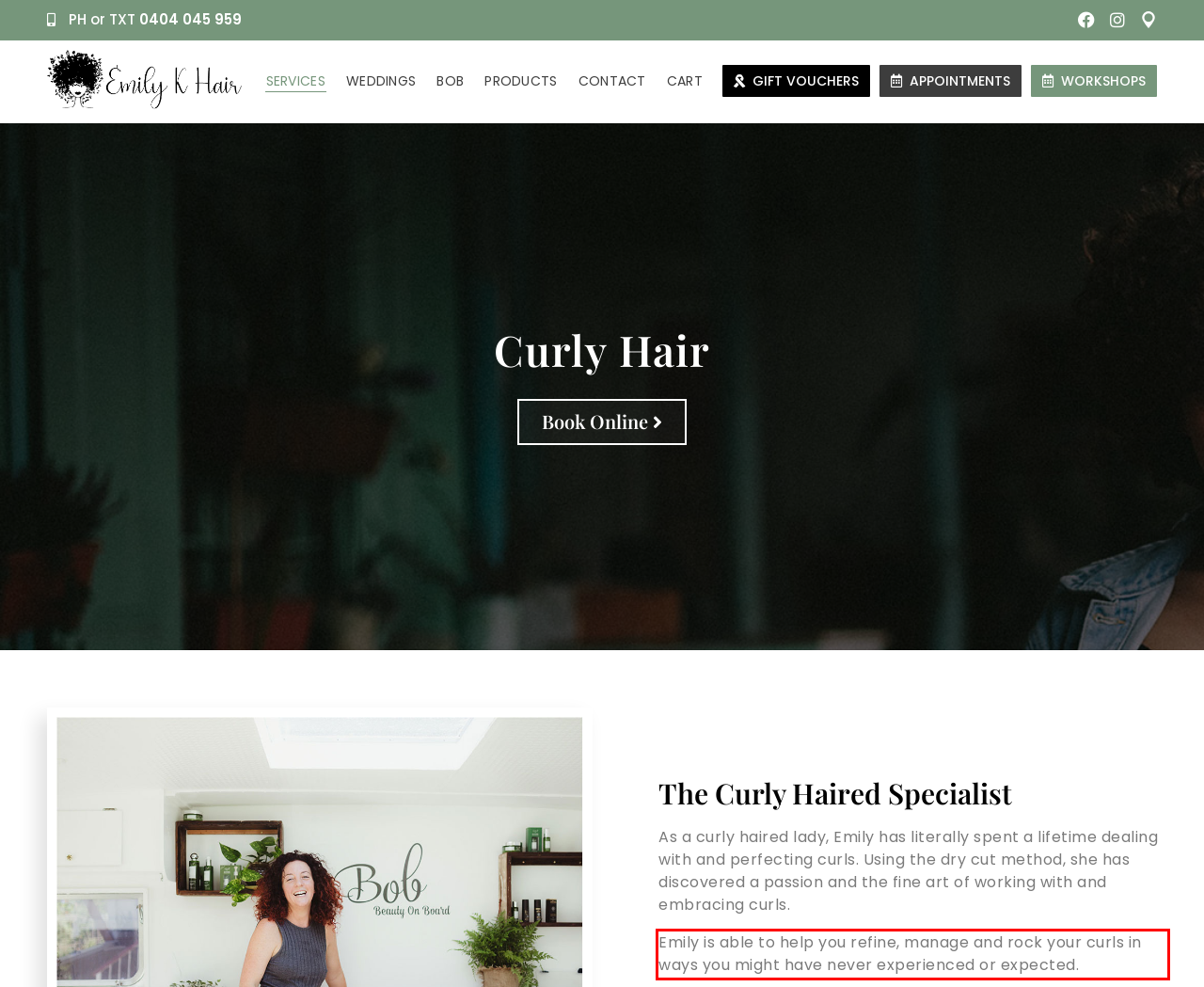By examining the provided screenshot of a webpage, recognize the text within the red bounding box and generate its text content.

Emily is able to help you refine, manage and rock your curls in ways you might have never experienced or expected.